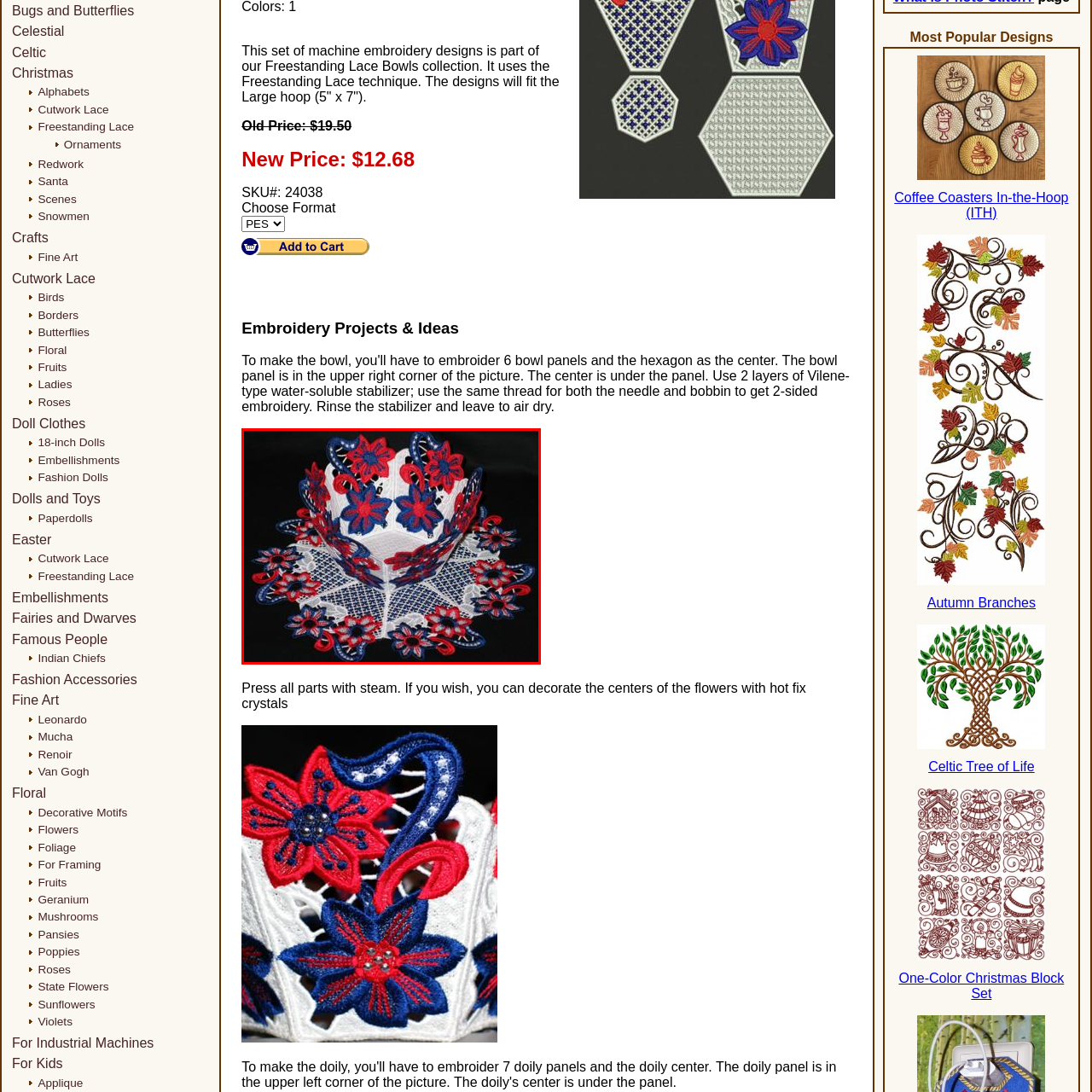What is the purpose of the lace mat?
Focus on the area within the red boundary in the image and answer the question with one word or a short phrase.

To complement the bowl's aesthetic